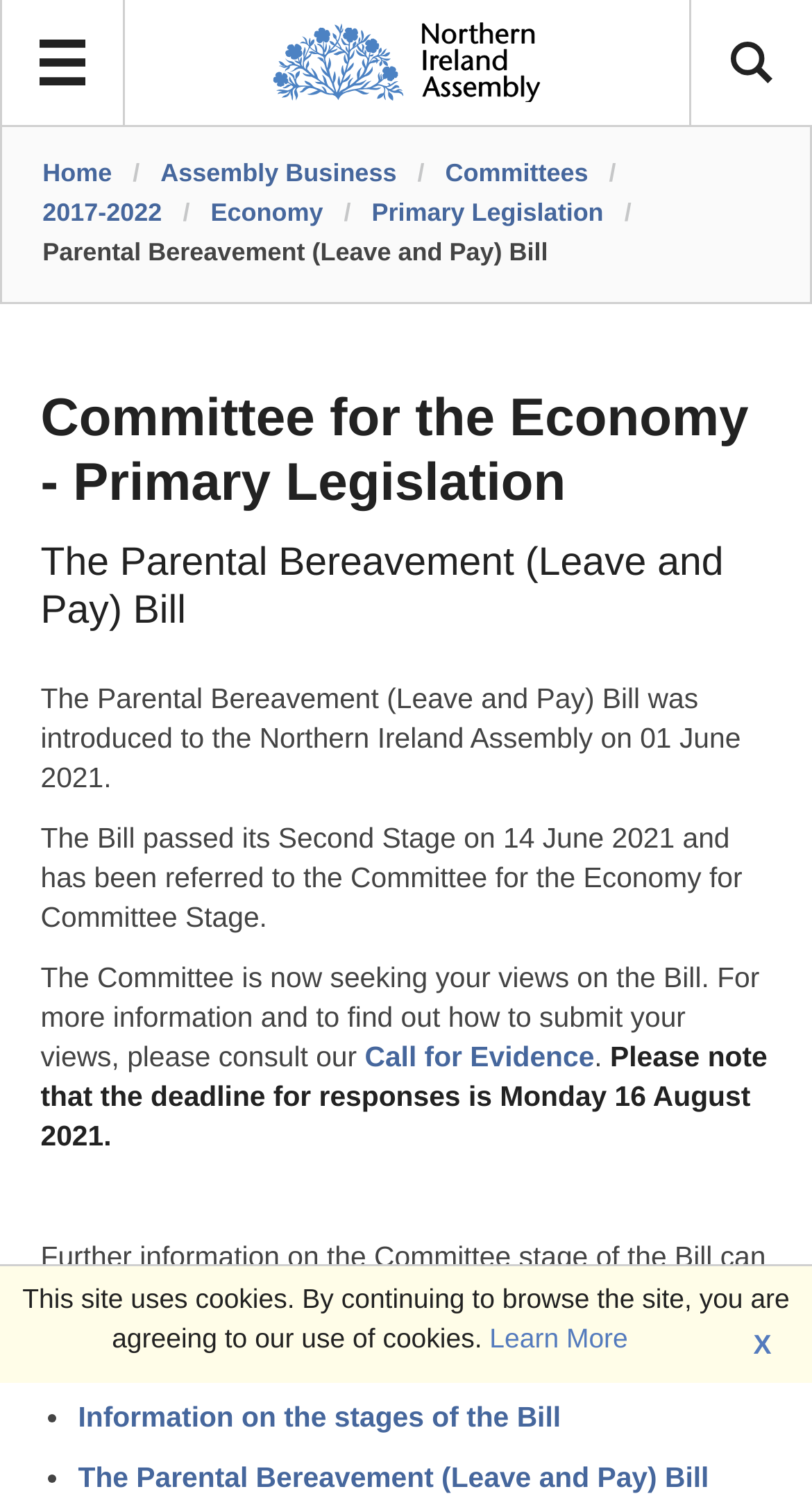Describe in detail what you see on the webpage.

The webpage is about the Parental Bereavement (Leave and Pay) Bill. At the top, there is a notification about the site using cookies, with a "Learn More" link and an "X" button to close it. Below this notification, there is a horizontal navigation menu with links to "Home", "Assembly Business", "Committees", and other options.

The main content of the page is divided into sections. The first section has a heading that indicates it is about the Committee for the Economy - Primary Legislation, and a subheading that specifies the bill in question. Below this, there is a paragraph of text that provides an introduction to the bill, stating when it was introduced and its current stage.

The next section provides more information about the bill, including its progress and how to submit views on it. There is a link to a "Call for Evidence" and a note about the deadline for responses. Further down, there is a section with a heading that indicates it provides further information on the Committee stage of the bill. This section contains a list with three bullet points, each linking to relevant information, including a "Call for Evidence" and information on the stages of the bill.

Throughout the page, there are several links to other pages, including the homepage and pages related to the bill. The overall structure of the page is organized and easy to follow, with clear headings and concise text.